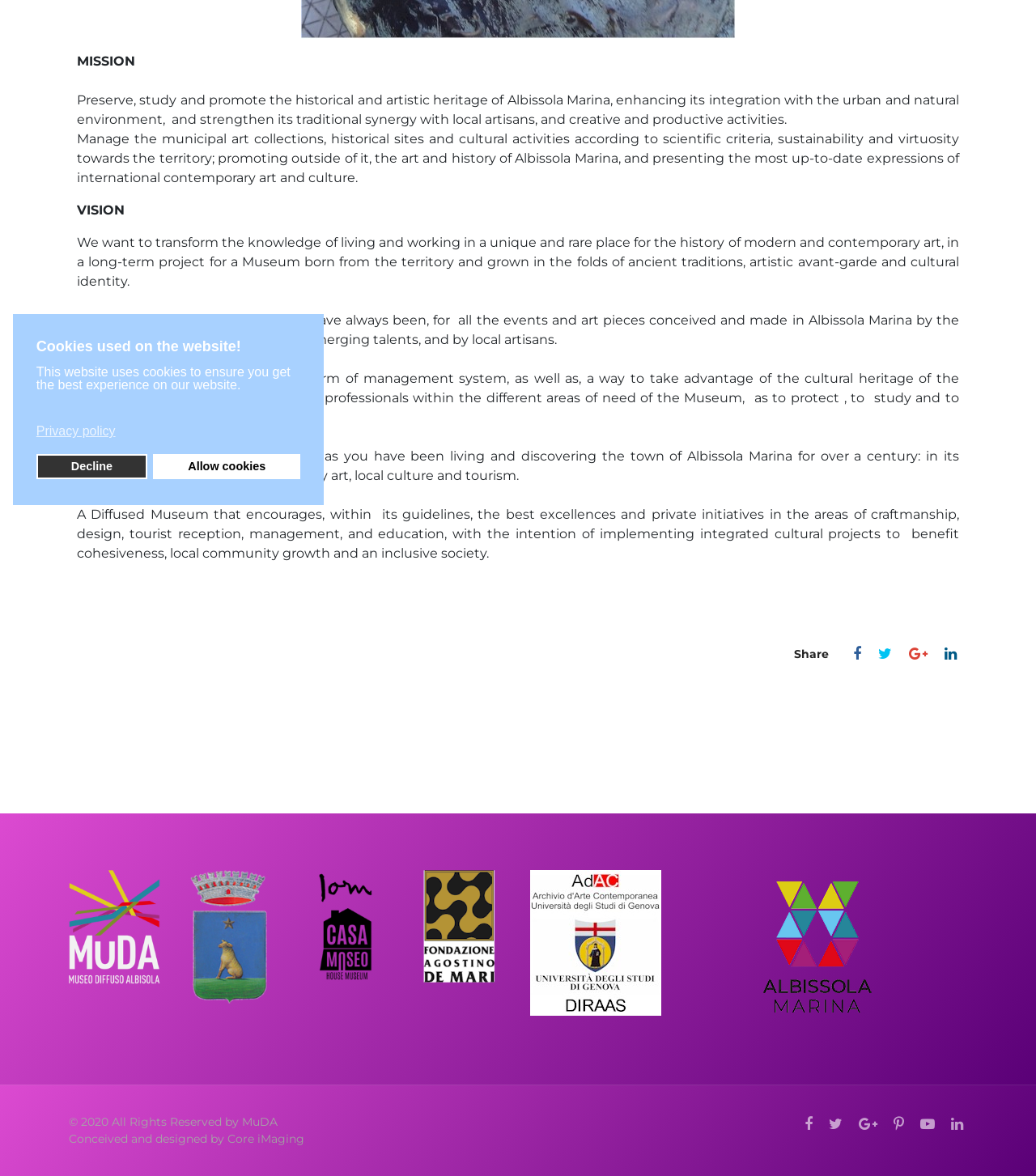Given the element description, predict the bounding box coordinates in the format (top-left x, top-left y, bottom-right x, bottom-right y), using floating point numbers between 0 and 1: alt="Image"

[0.734, 0.805, 0.844, 0.817]